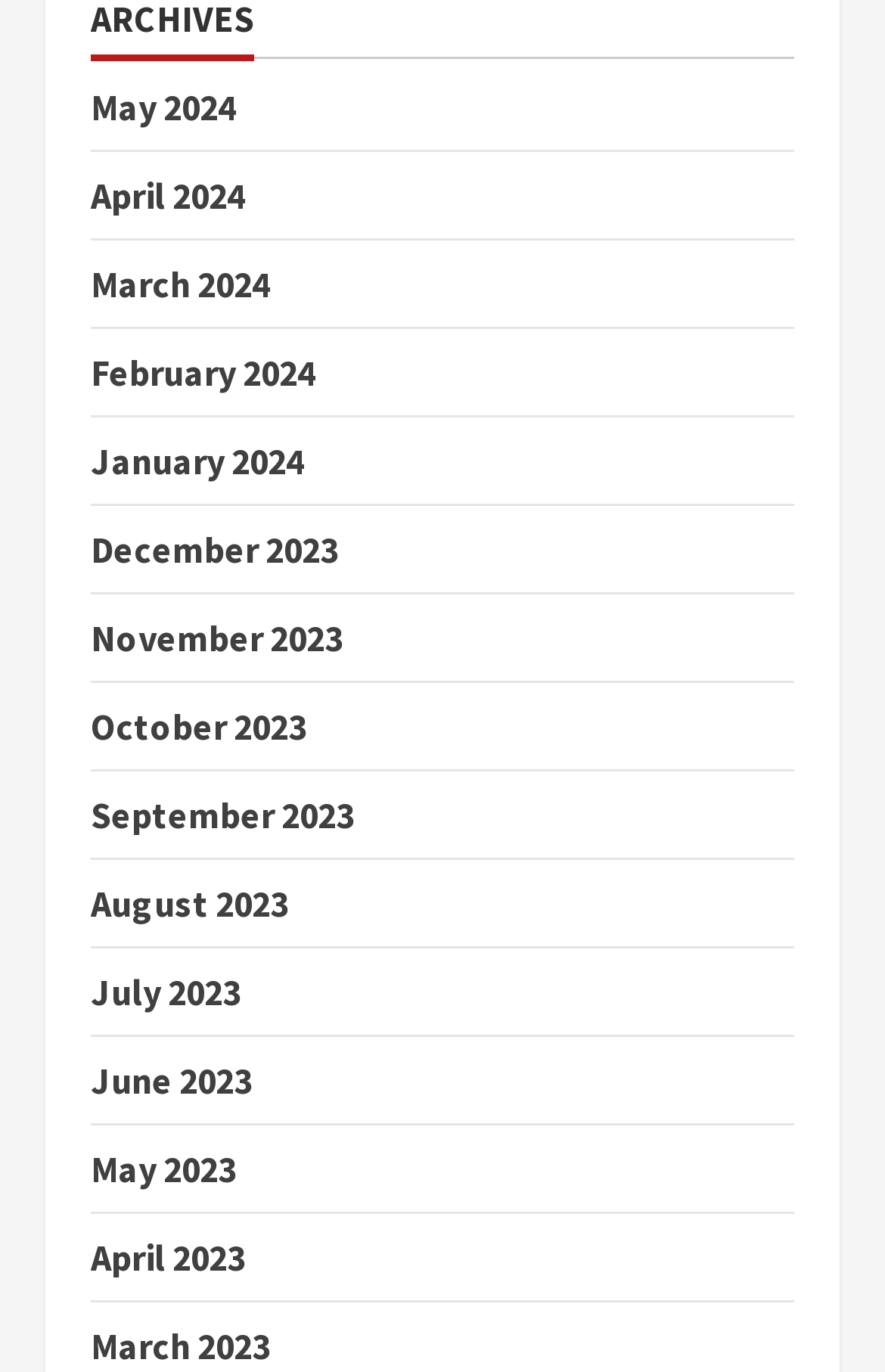Please determine the bounding box coordinates of the area that needs to be clicked to complete this task: 'View statement of faith'. The coordinates must be four float numbers between 0 and 1, formatted as [left, top, right, bottom].

None